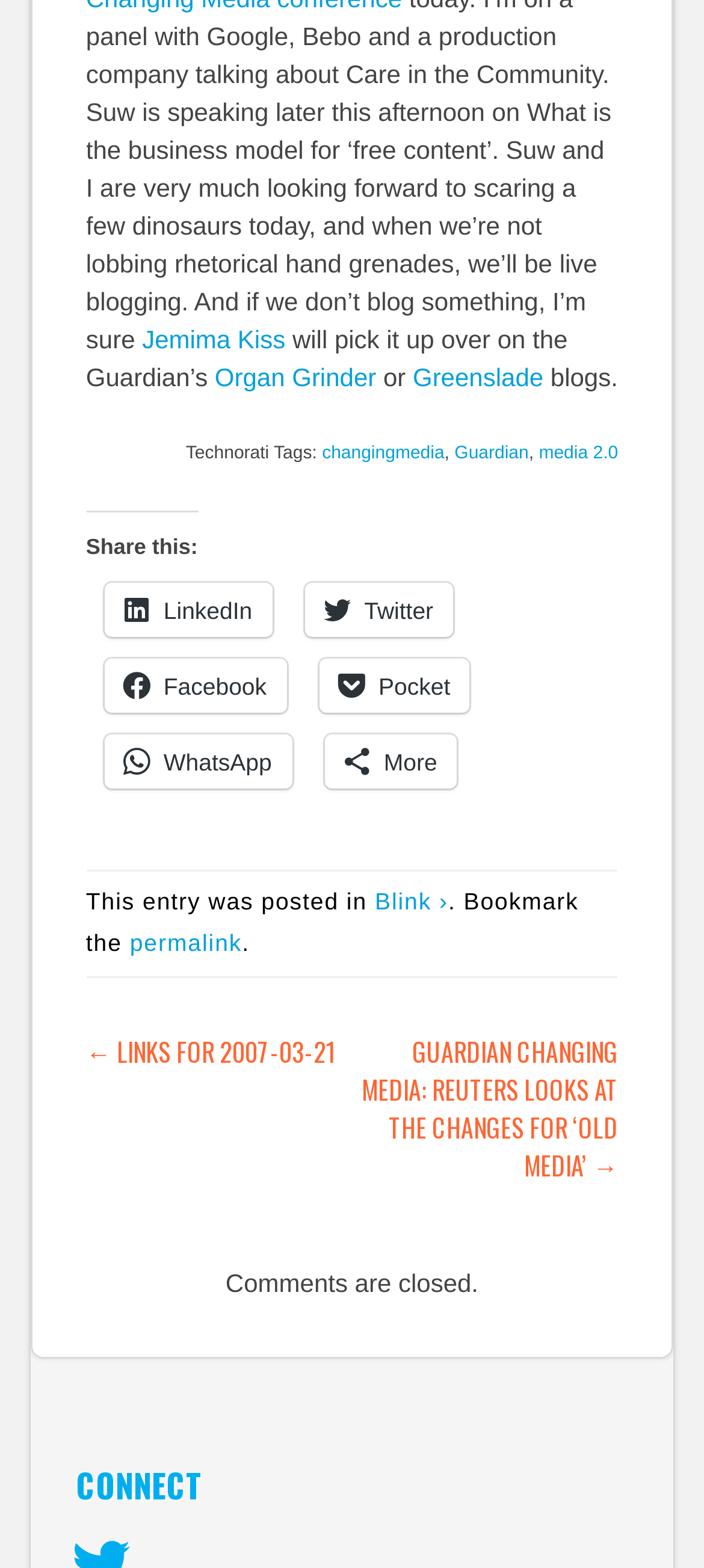Identify the bounding box coordinates of the clickable region necessary to fulfill the following instruction: "Visit the Organ Grinder blog". The bounding box coordinates should be four float numbers between 0 and 1, i.e., [left, top, right, bottom].

[0.305, 0.232, 0.534, 0.25]